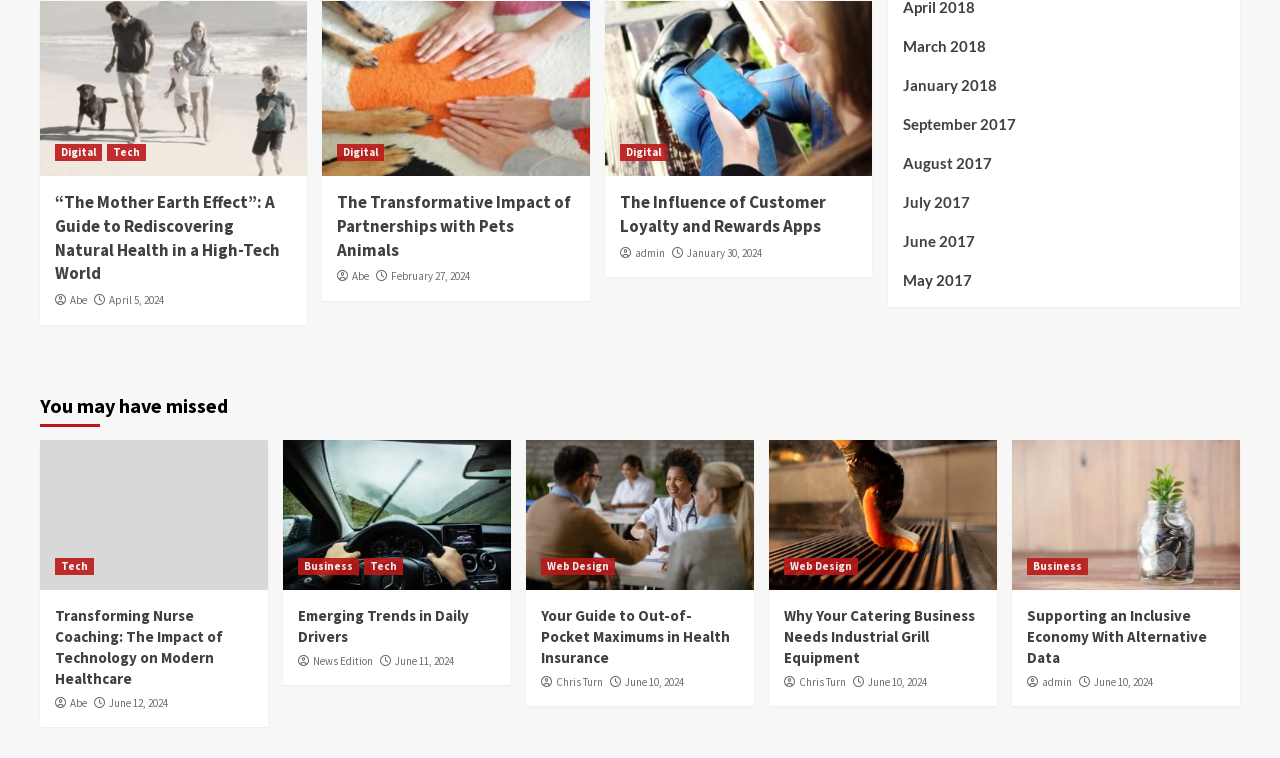Find and specify the bounding box coordinates that correspond to the clickable region for the instruction: "Explore the topic 'Transforming Nurse Coaching: The Impact of Technology on Modern Healthcare'".

[0.043, 0.798, 0.198, 0.909]